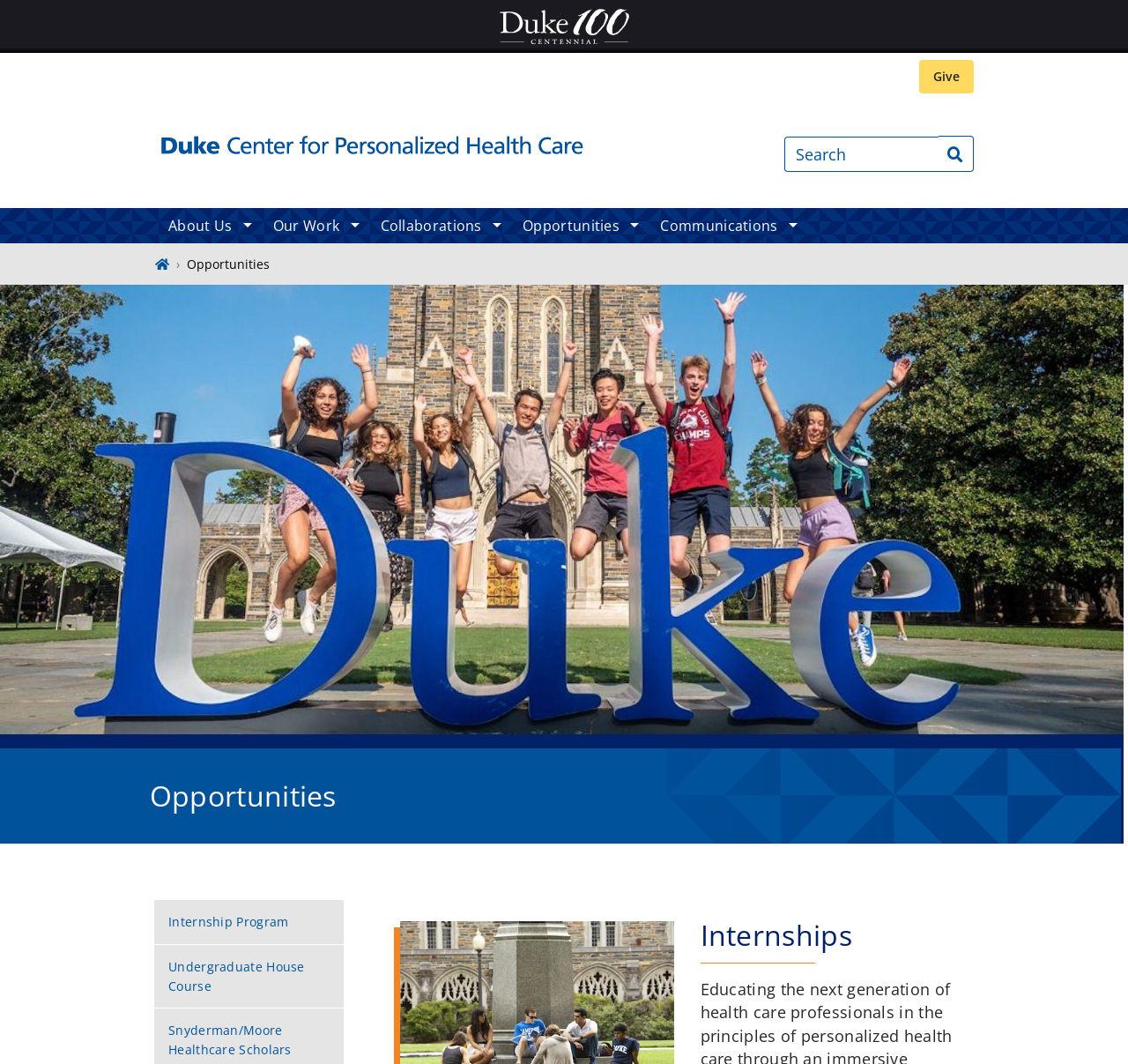Specify the bounding box coordinates of the element's region that should be clicked to achieve the following instruction: "Search for something". The bounding box coordinates consist of four float numbers between 0 and 1, in the format [left, top, right, bottom].

[0.695, 0.128, 0.834, 0.161]